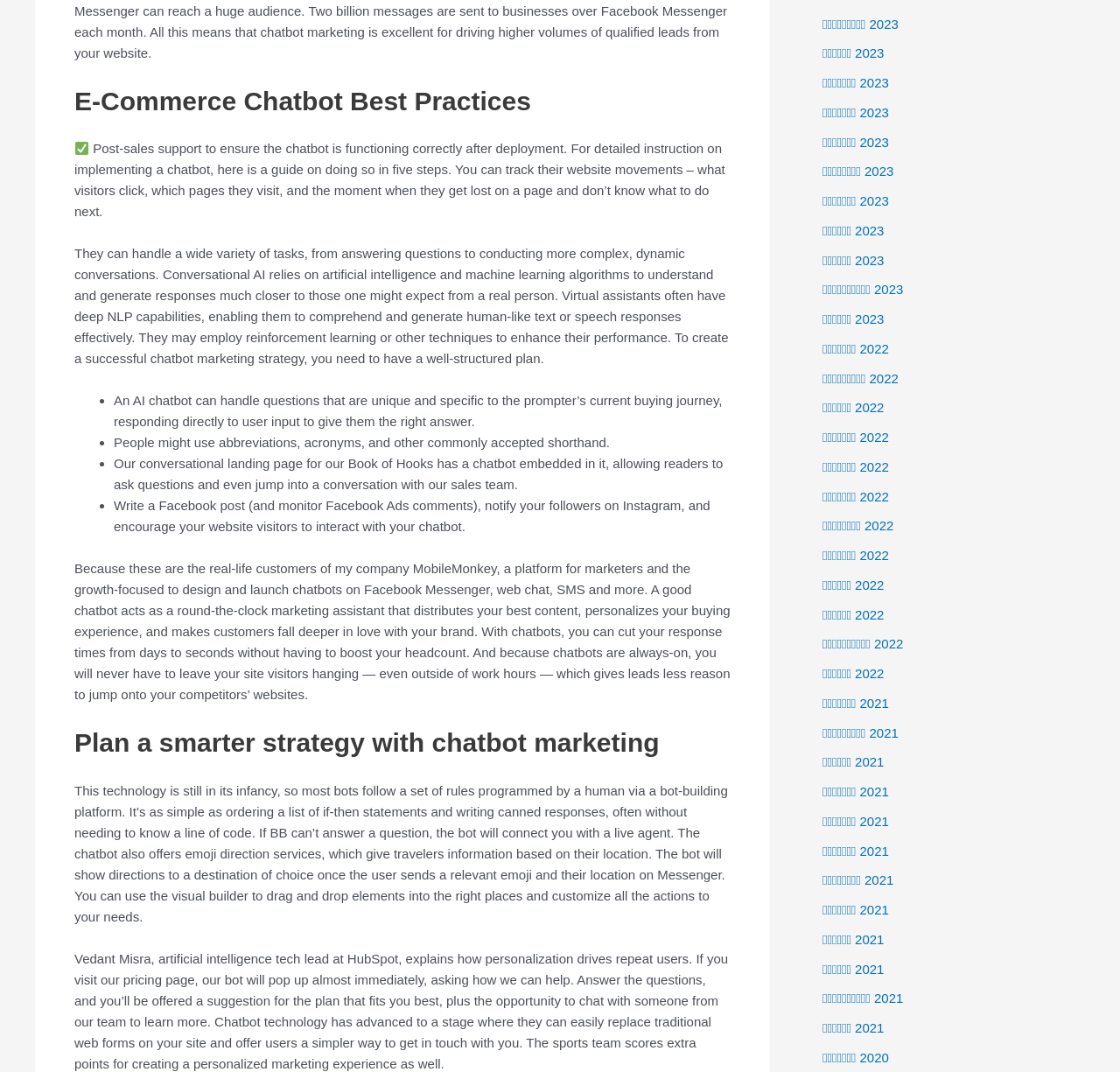Can you provide the bounding box coordinates for the element that should be clicked to implement the instruction: "Read the text about conversational AI"?

[0.066, 0.23, 0.651, 0.341]